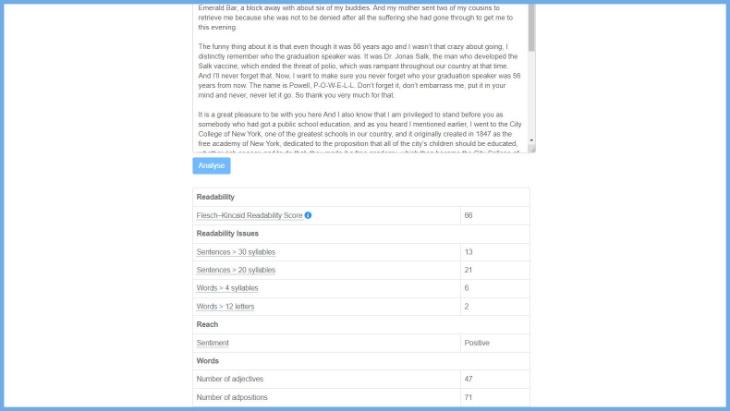Based on what you see in the screenshot, provide a thorough answer to this question: How many sentences exceed 30 syllables?

According to the statistics provided in the interface, 13 sentences in the writing exceed 30 syllables, which is an indicator of complex sentences that may affect readability.